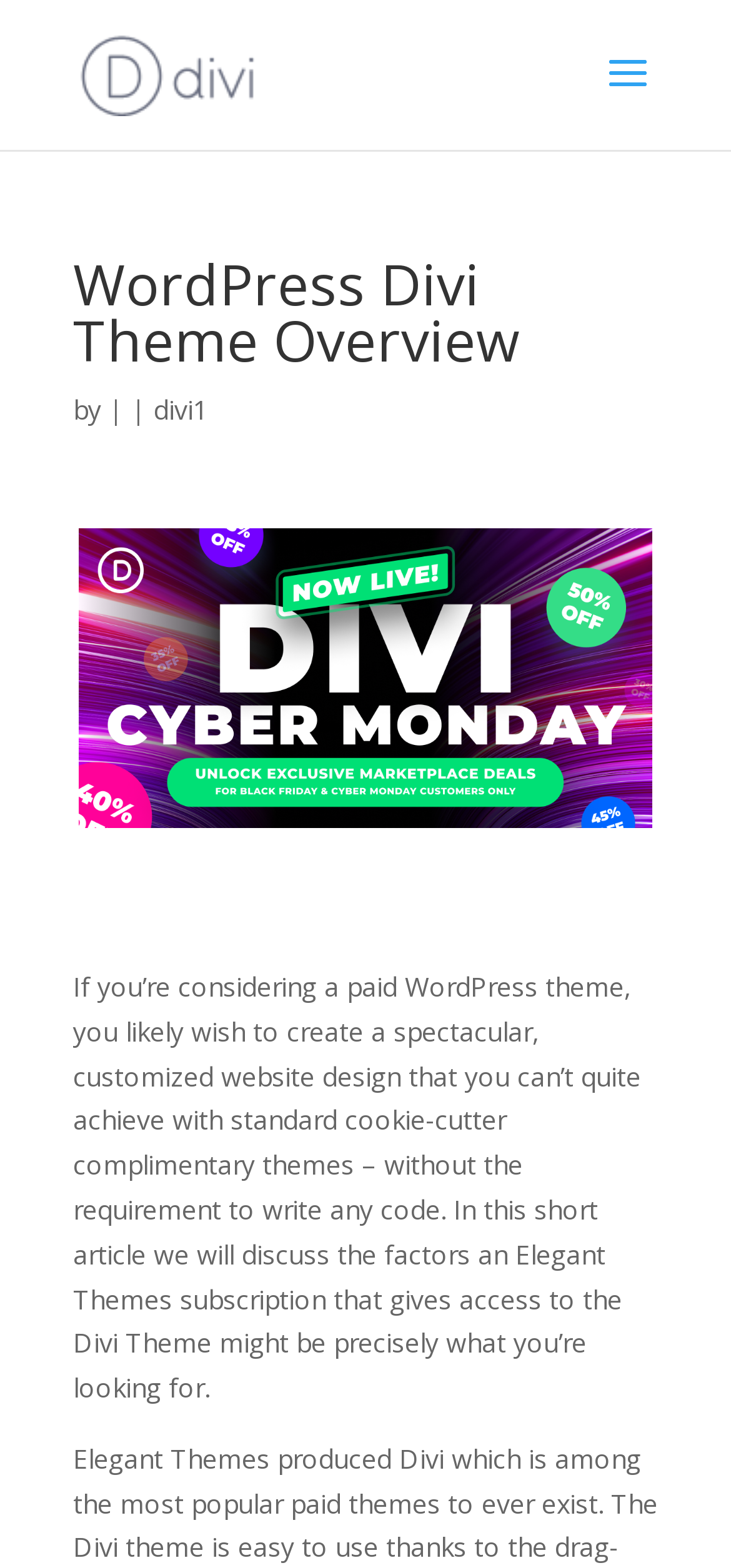Give an in-depth explanation of the webpage layout and content.

The webpage is about the WordPress Divi Theme Overview and Elegant Themes Divi Reviews. At the top left, there is a link to "Elegant Themes Divi Reviews" accompanied by an image with the same name. Below this, there is a search bar that spans across the top of the page. 

The main content of the page starts with a heading "WordPress Divi Theme Overview" followed by the text "by" and a vertical line, then a link to "divi1". 

On the right side of the page, there is an advertisement "Ad 1" with an image. 

Below the main heading, there is a subheading "wordpress divi theme overview" in a smaller font size. 

The main article starts below the subheading, discussing the benefits of using an Elegant Themes subscription to access the Divi Theme, which allows users to create a customized website design without requiring any coding knowledge.